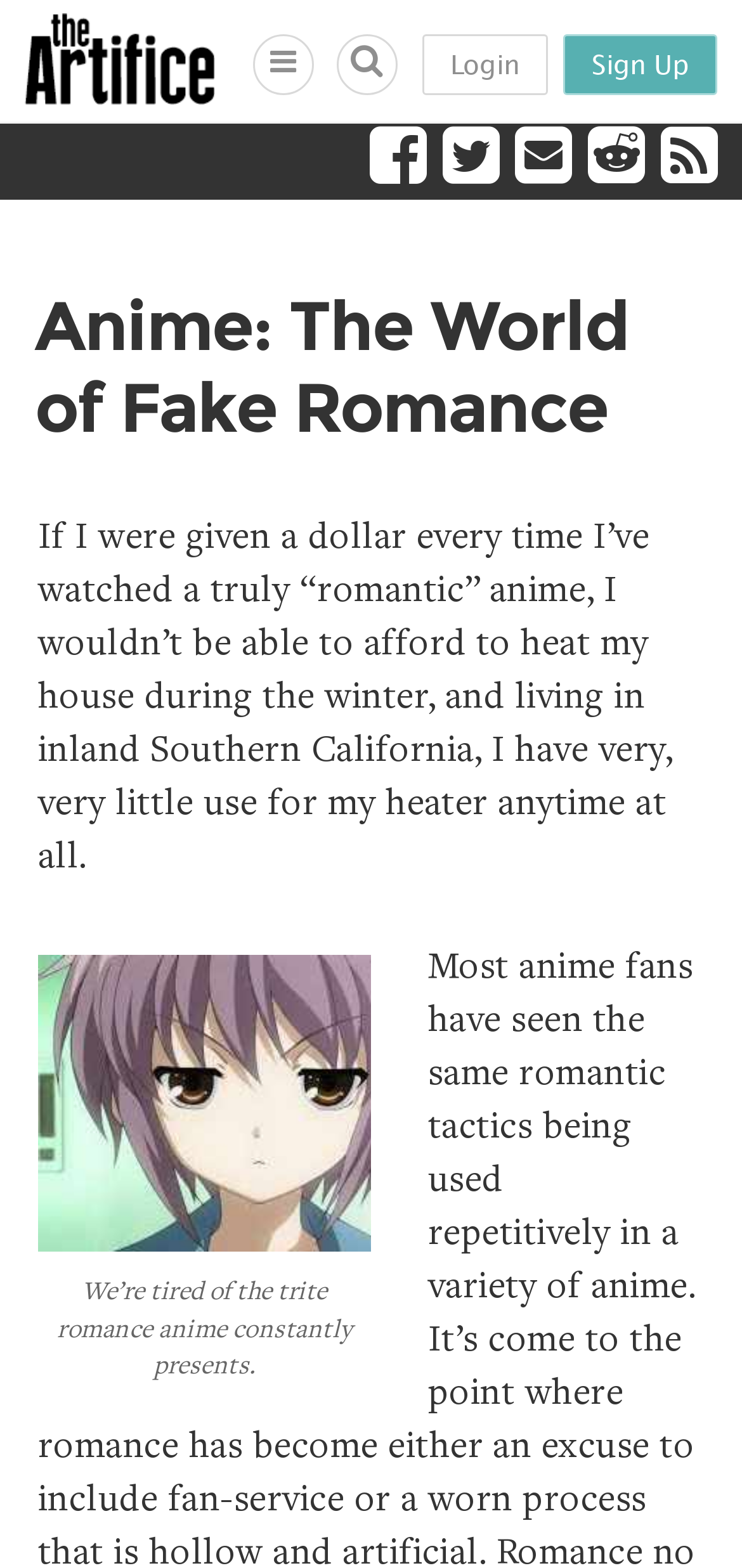Please find the bounding box coordinates for the clickable element needed to perform this instruction: "Click the heart icon".

[0.341, 0.022, 0.423, 0.061]